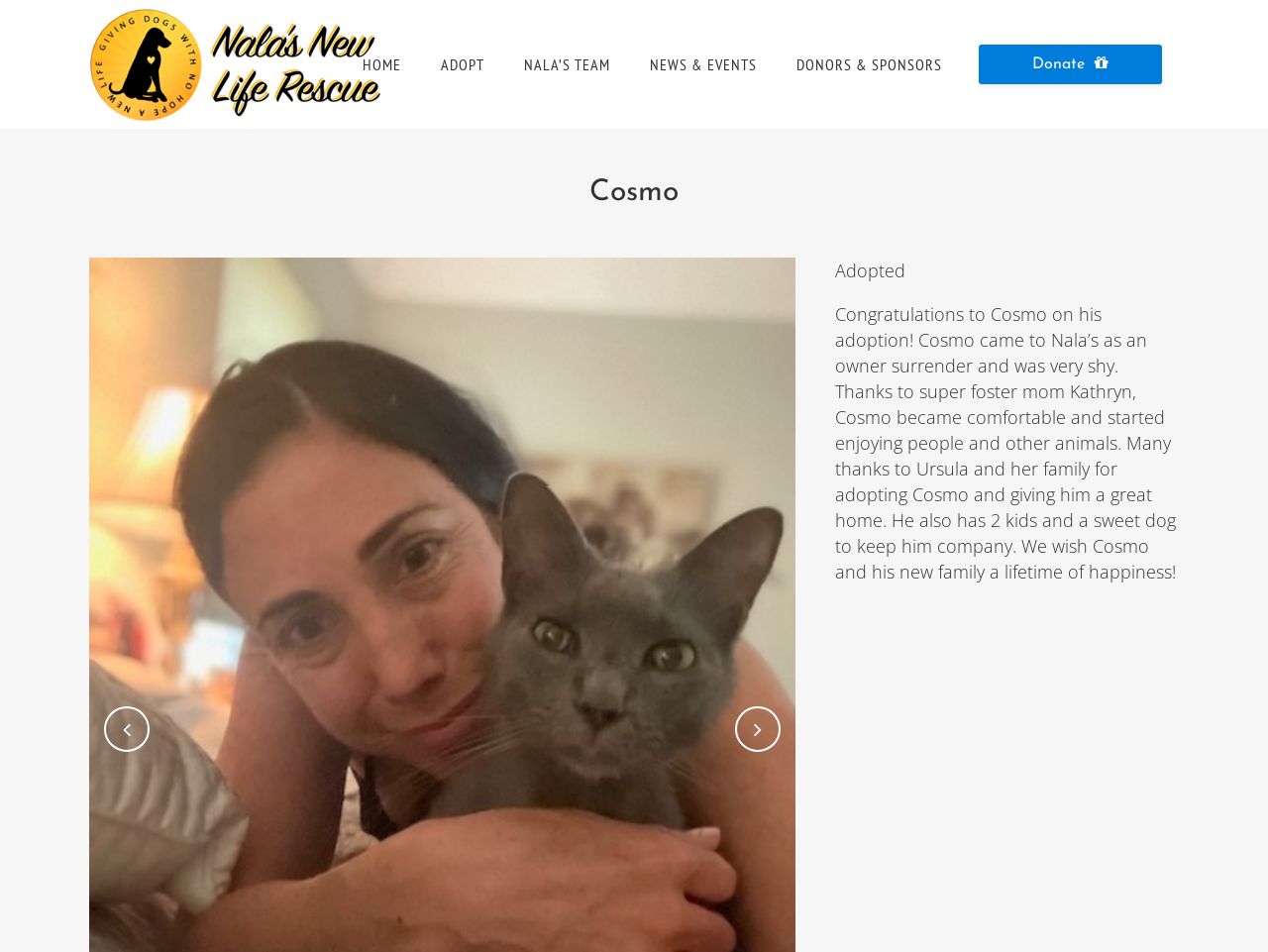What is the name of the adopted dog?
Please provide a detailed and comprehensive answer to the question.

The answer can be found in the heading element 'Cosmo' which is located at the top of the webpage, indicating that the webpage is about a dog named Cosmo.